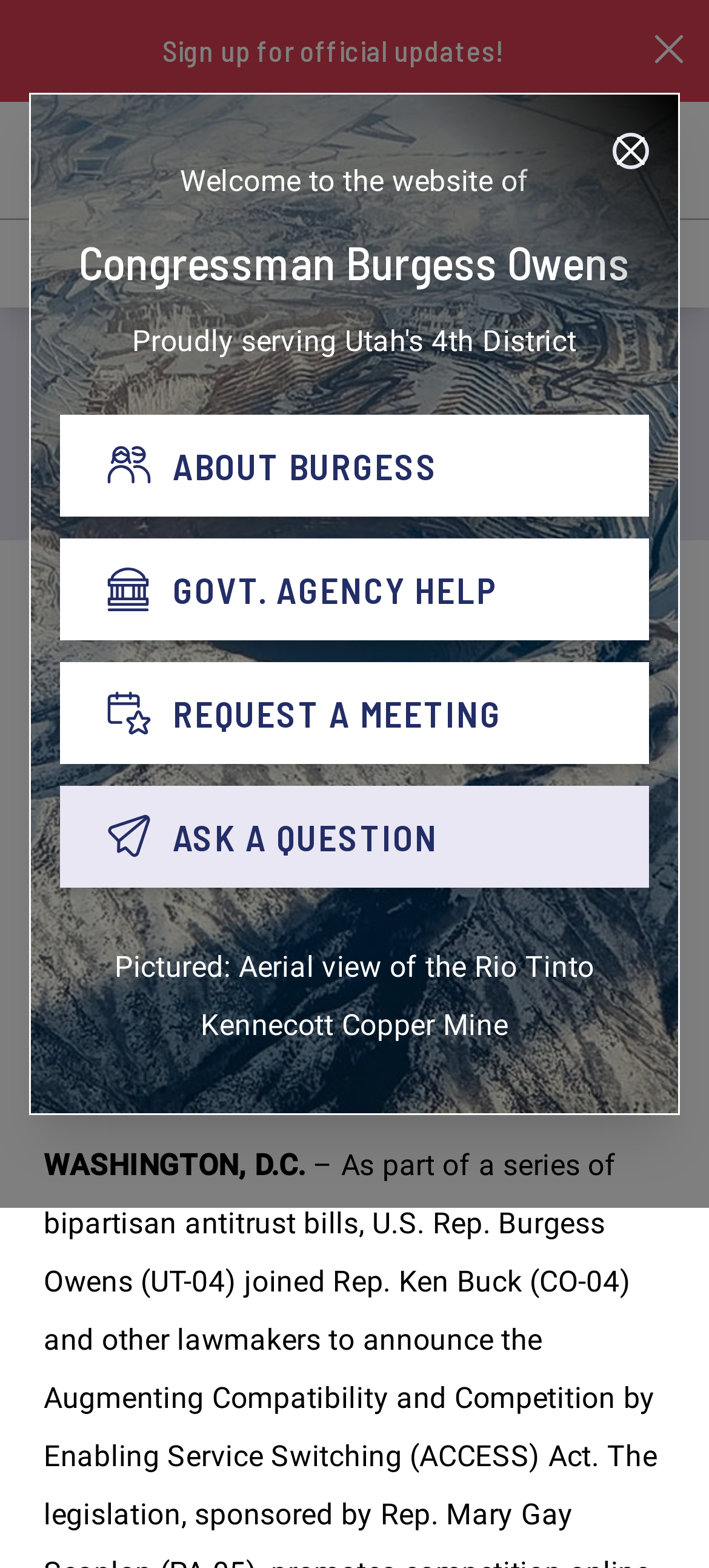Please identify the bounding box coordinates of the element's region that needs to be clicked to fulfill the following instruction: "Close the dialog". The bounding box coordinates should consist of four float numbers between 0 and 1, i.e., [left, top, right, bottom].

[0.864, 0.085, 0.915, 0.108]